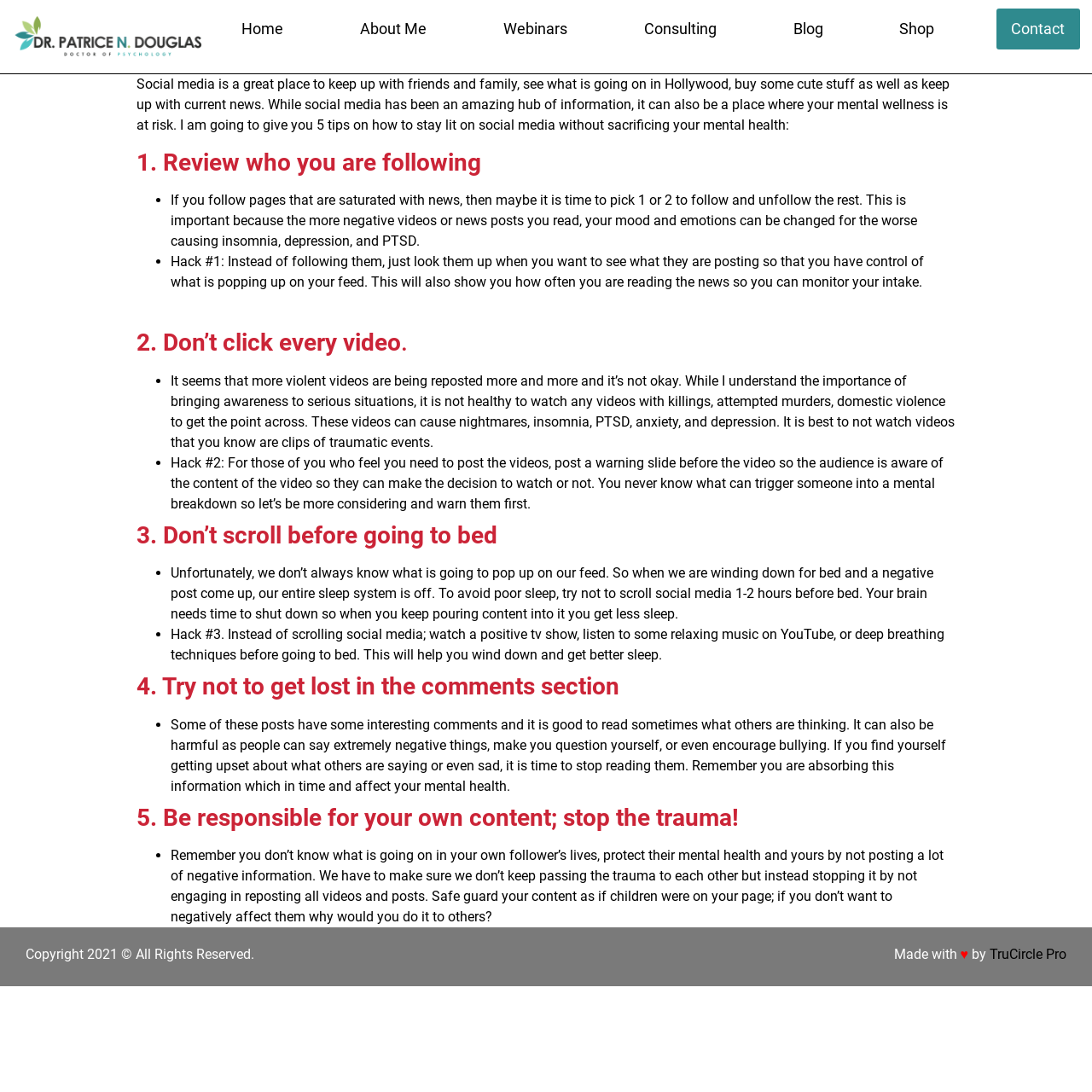Please provide a comprehensive response to the question below by analyzing the image: 
Why should you avoid watching violent videos on social media?

The webpage advises against watching violent videos on social media because they can cause nightmares, insomnia, PTSD, anxiety, and depression, indicating that these videos can have a severe negative impact on mental health.